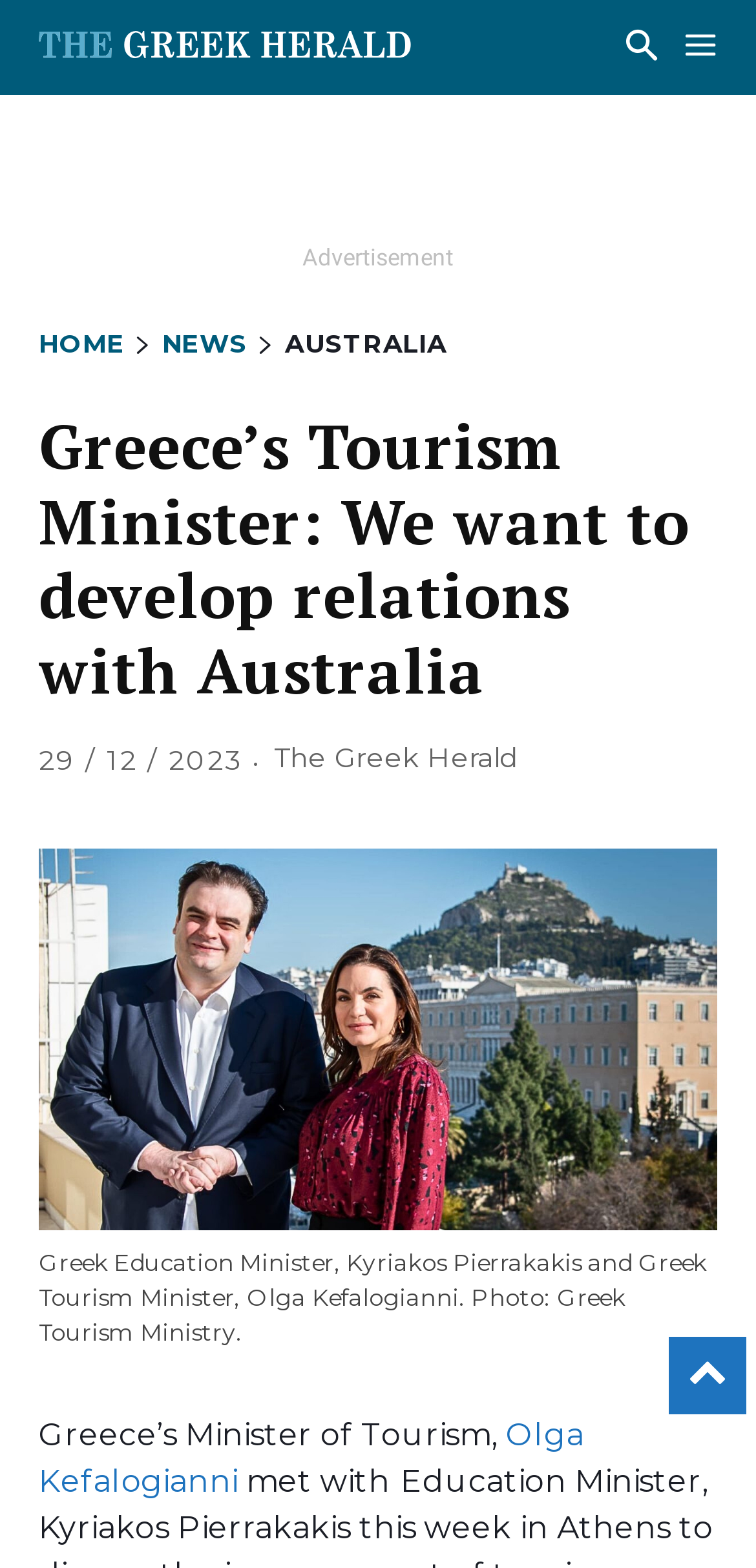What is the topic of the article?
Refer to the image and offer an in-depth and detailed answer to the question.

I inferred the topic of the article by looking at the main heading, which mentions Greece's Tourism Minister and Australia. The article appears to be discussing the relations between Greece and Australia in the context of tourism.